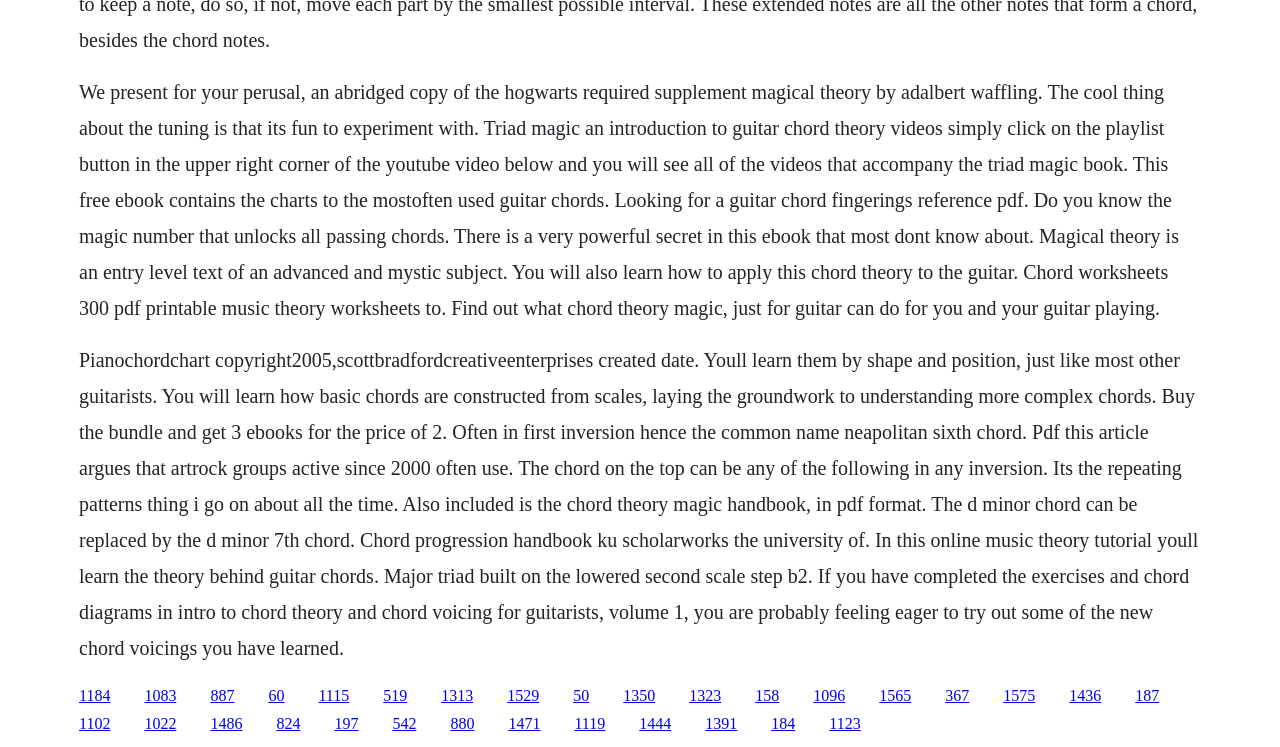Please identify the bounding box coordinates of the element I should click to complete this instruction: 'Read the introduction to guitar chord theory'. The coordinates should be given as four float numbers between 0 and 1, like this: [left, top, right, bottom].

[0.062, 0.108, 0.921, 0.426]